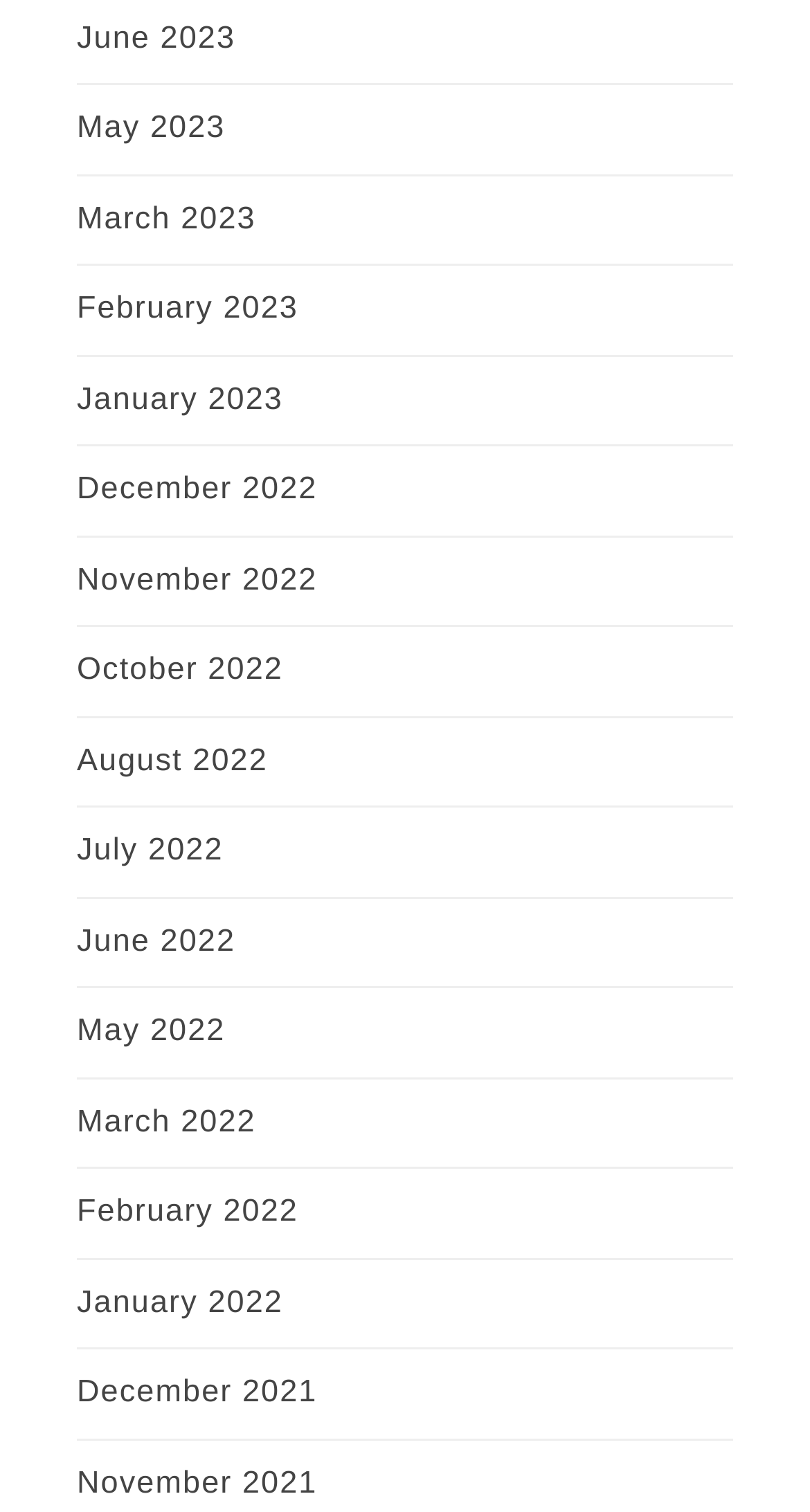Are the months listed in chronological order?
Refer to the image and give a detailed response to the question.

By examining the list of links, I can see that the months are listed in a descending order, with the most recent month at the top and the earliest month at the bottom, which suggests that they are in chronological order.